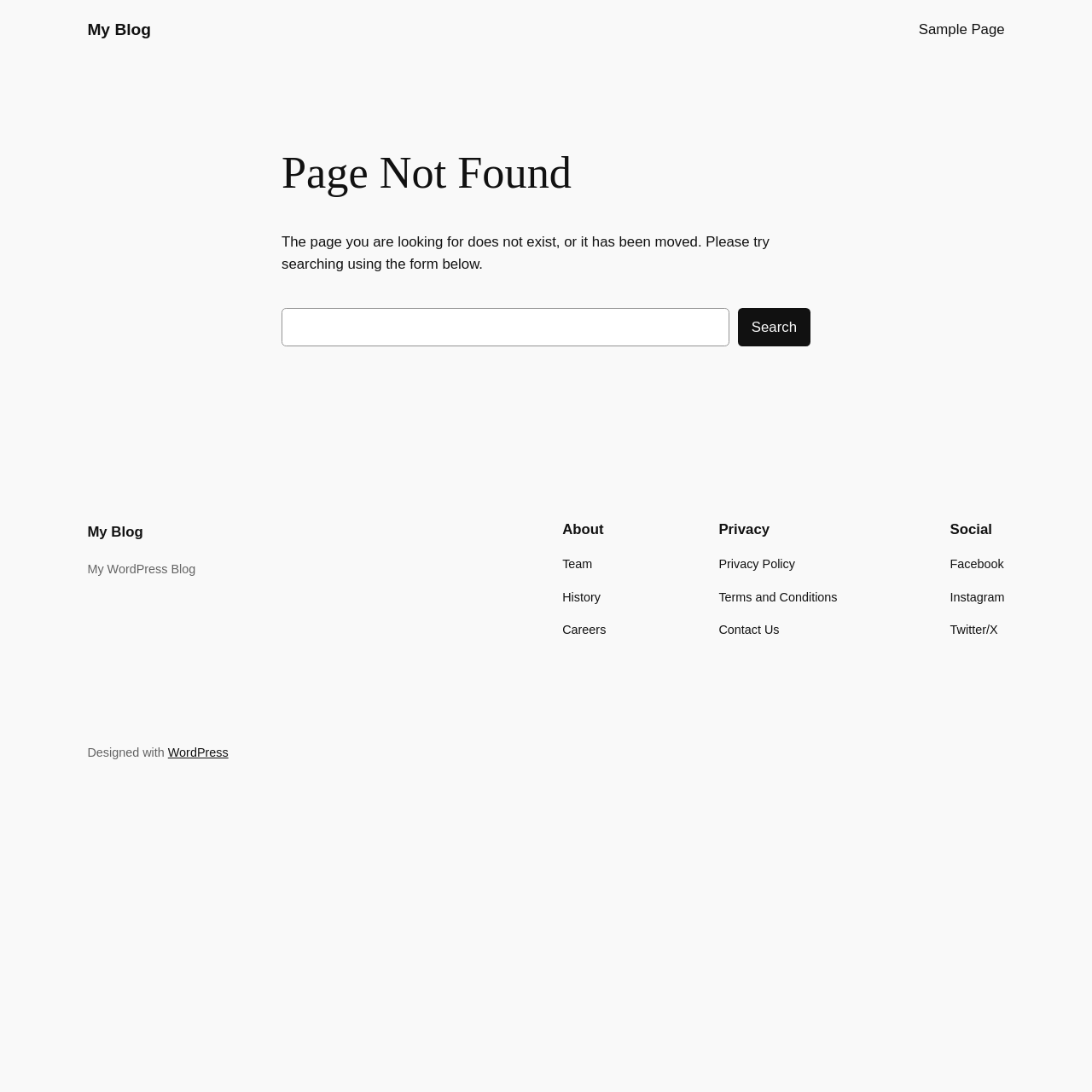Pinpoint the bounding box coordinates for the area that should be clicked to perform the following instruction: "check About".

[0.515, 0.477, 0.555, 0.493]